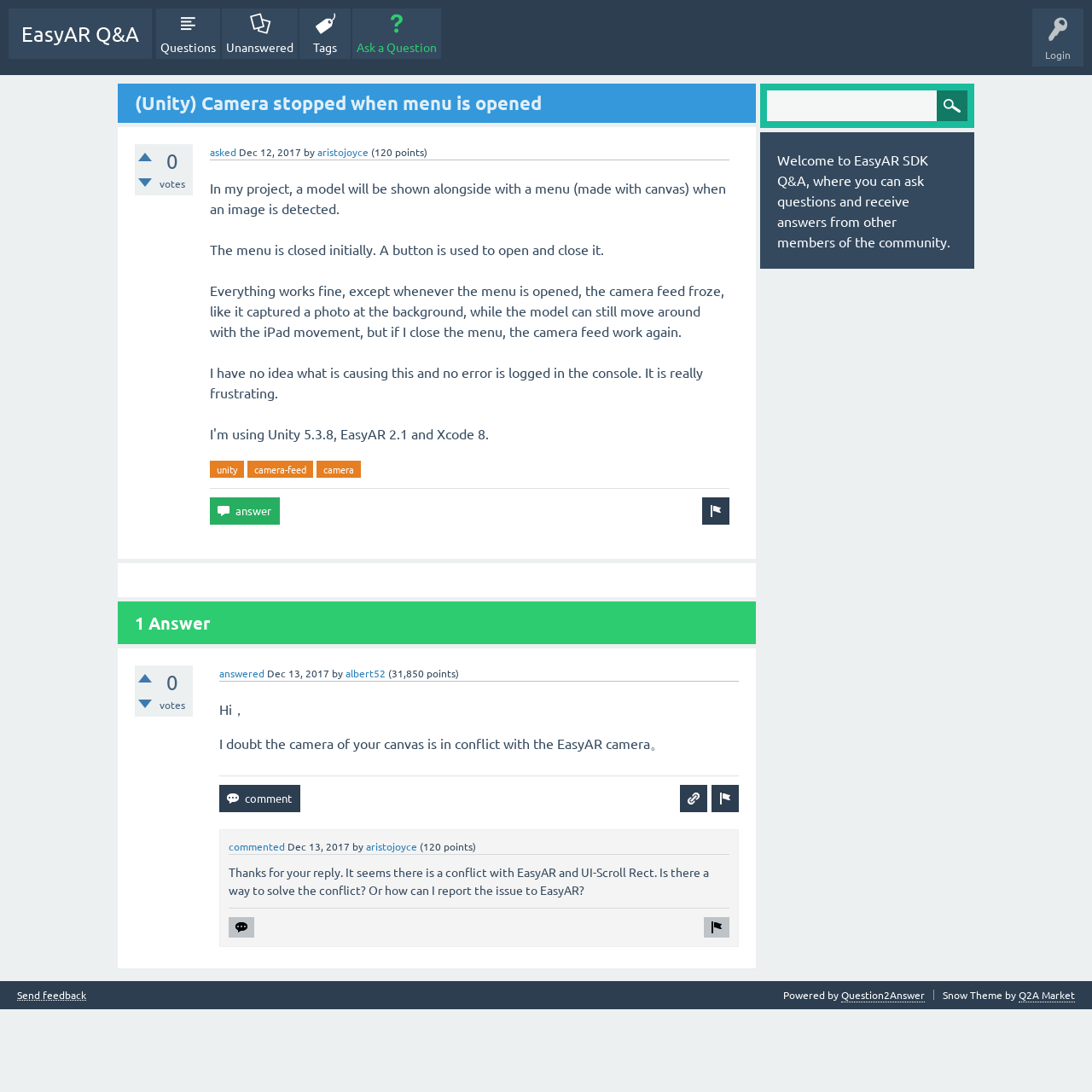Answer succinctly with a single word or phrase:
How many answers are there to the question?

1